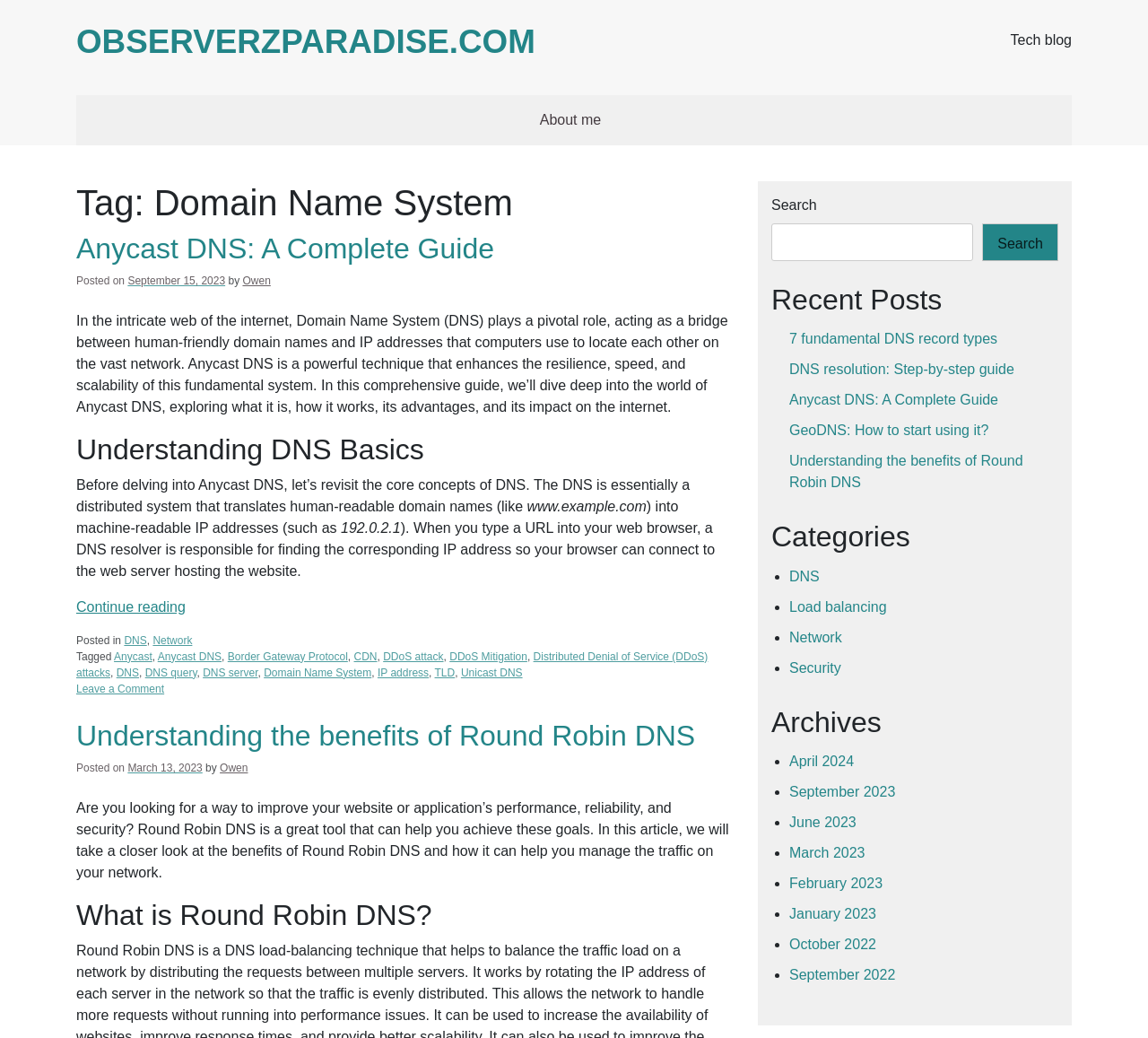Using a single word or phrase, answer the following question: 
What is the topic of the article 'Anycast DNS: A Complete Guide'?

DNS